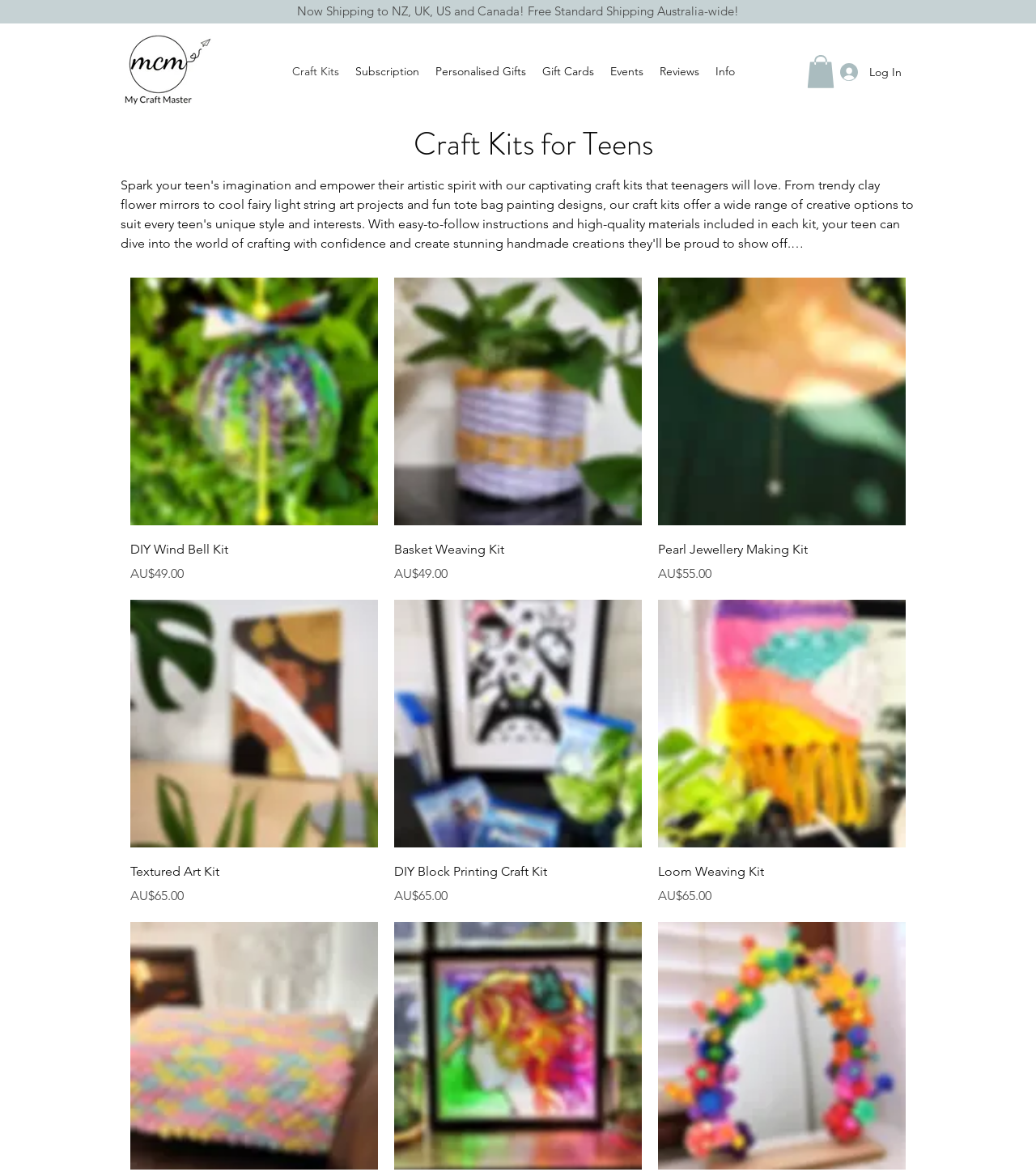Respond to the following question using a concise word or phrase: 
What is the price of the DIY Wind Bell Kit?

AU$49.00